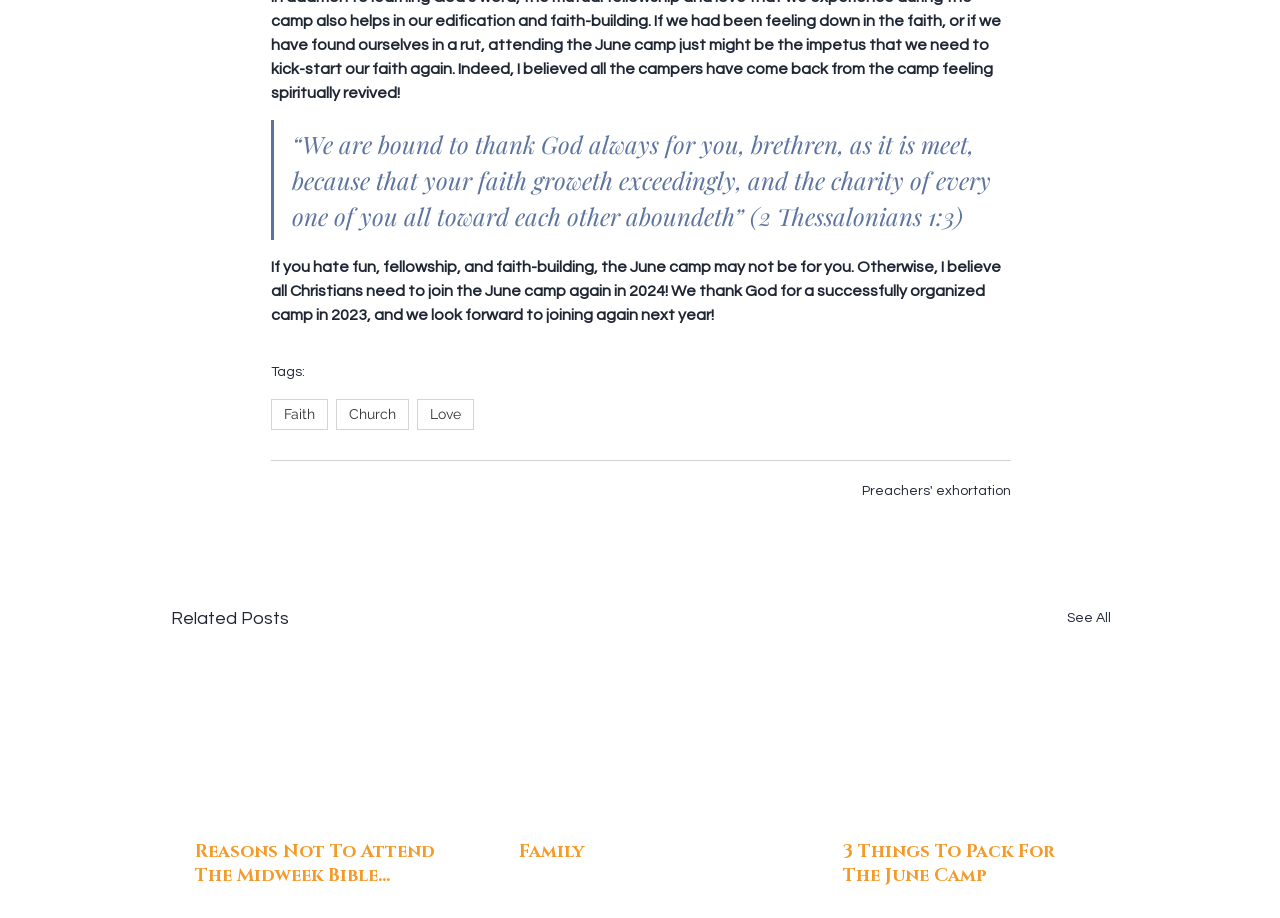Bounding box coordinates are specified in the format (top-left x, top-left y, bottom-right x, bottom-right y). All values are floating point numbers bounded between 0 and 1. Please provide the bounding box coordinate of the region this sentence describes: parent_node: Family

[0.387, 0.711, 0.613, 0.889]